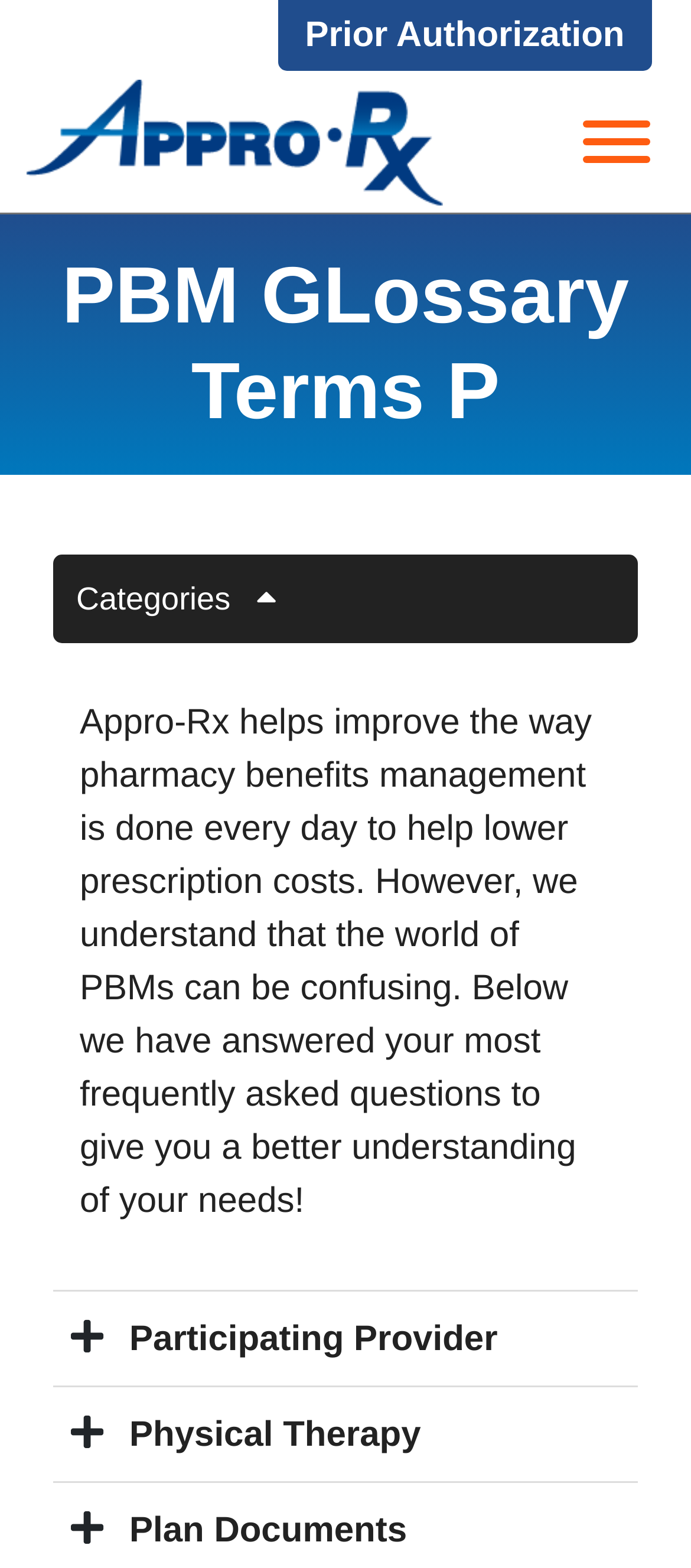What is the purpose of the 'Categories' button?
Please provide a detailed answer to the question.

The 'Categories' button is located below the website logo, and it has an arrow icon next to it. When clicked, it controls the divMenuCollapse element, suggesting that it is used to collapse or expand a menu.